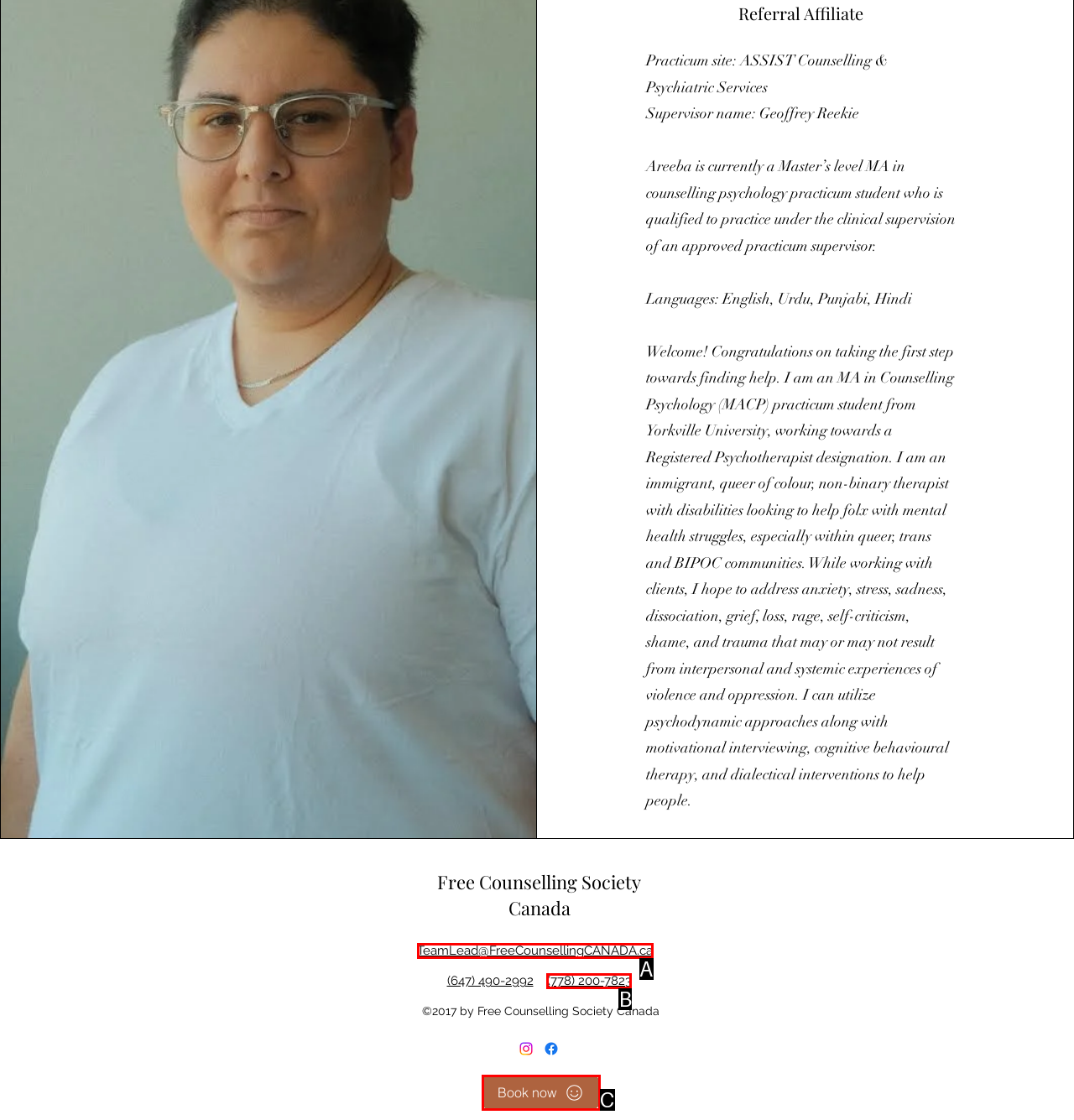Tell me which one HTML element best matches the description: TeamLead@FreeCounsellingCANADA.ca
Answer with the option's letter from the given choices directly.

A